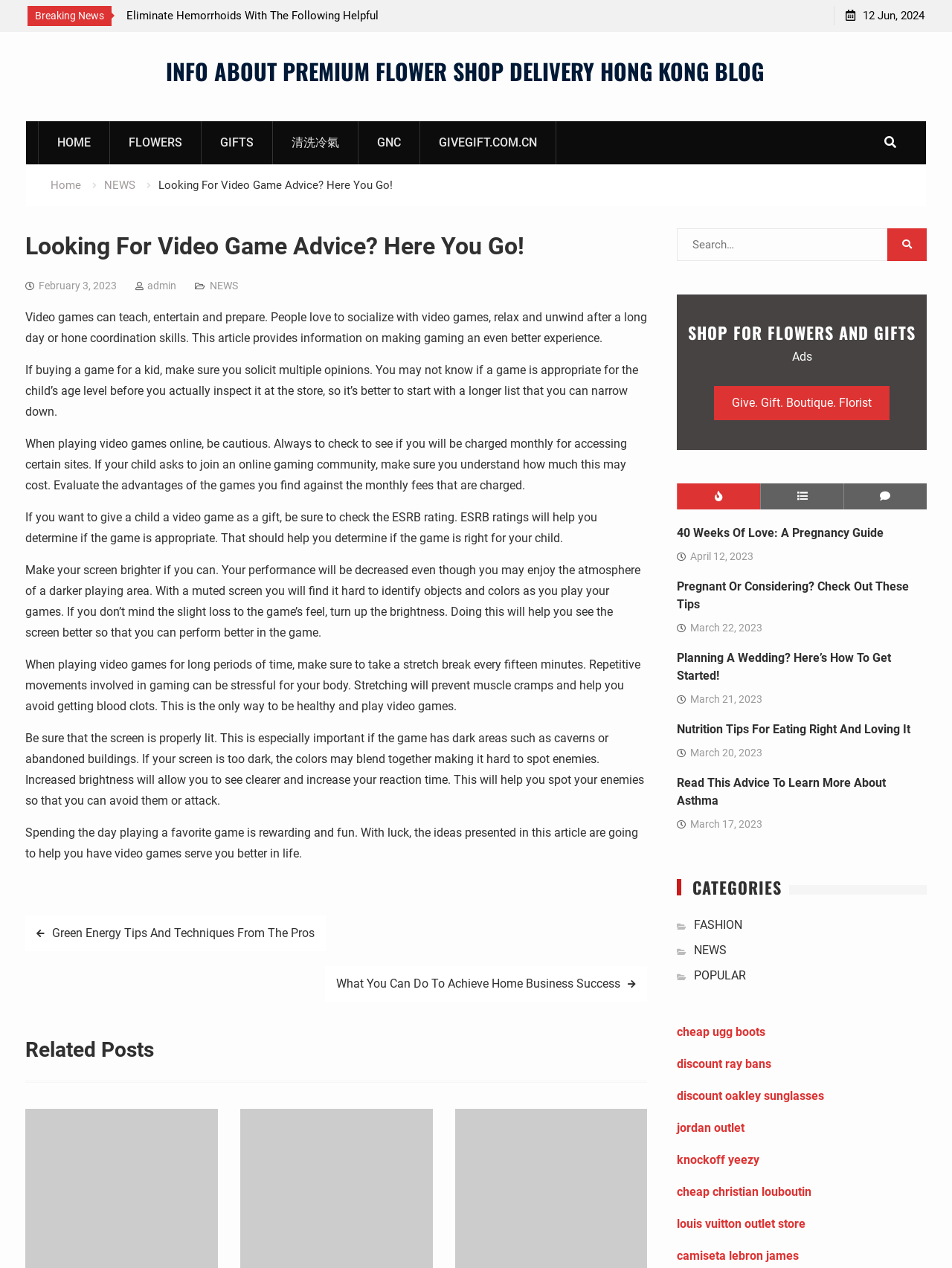Specify the bounding box coordinates of the area to click in order to follow the given instruction: "Click on the 'HOME' link."

[0.04, 0.095, 0.116, 0.129]